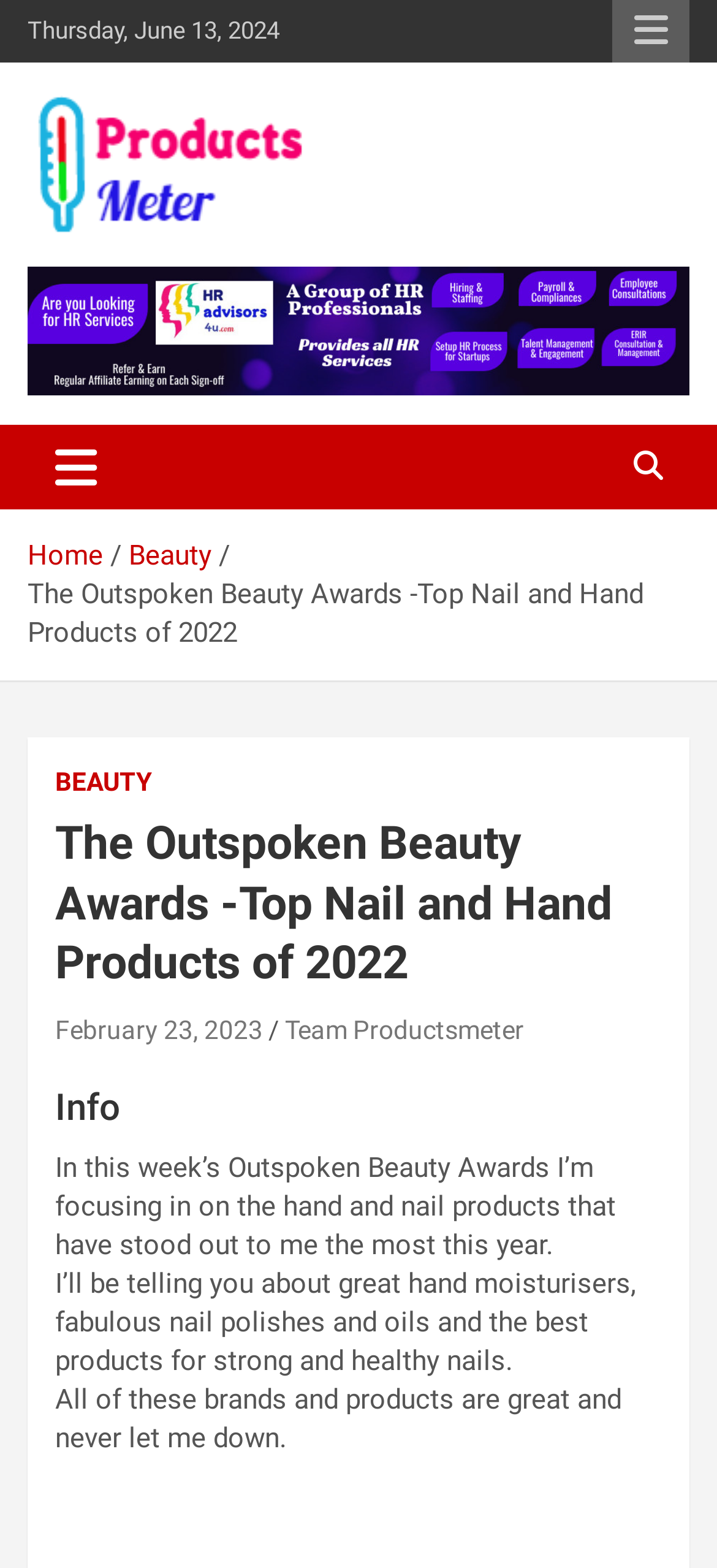Can you identify the bounding box coordinates of the clickable region needed to carry out this instruction: 'Contact us'? The coordinates should be four float numbers within the range of 0 to 1, stated as [left, top, right, bottom].

None